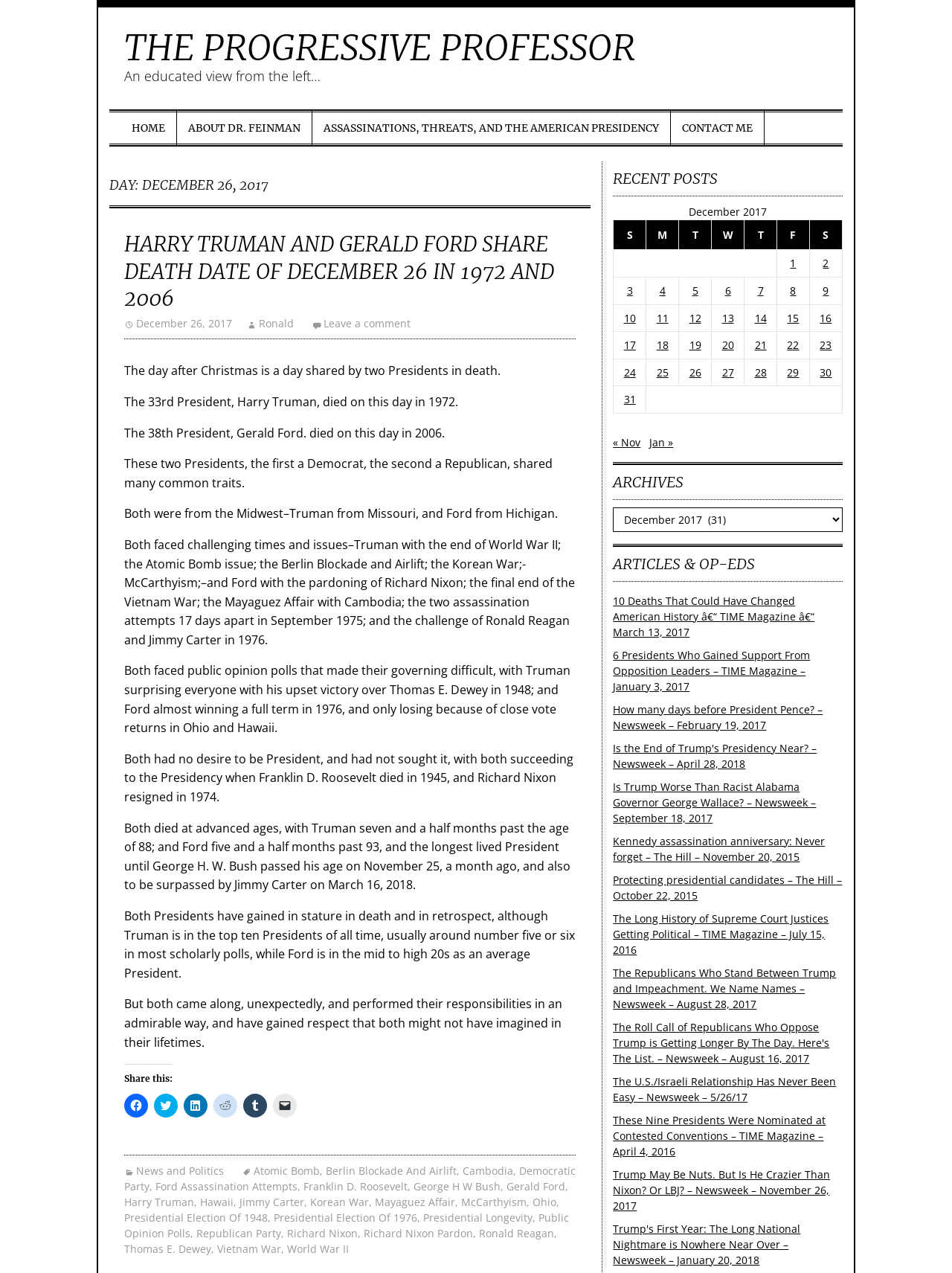Determine the coordinates of the bounding box that should be clicked to complete the instruction: "View the RECENT POSTS". The coordinates should be represented by four float numbers between 0 and 1: [left, top, right, bottom].

[0.644, 0.133, 0.885, 0.154]